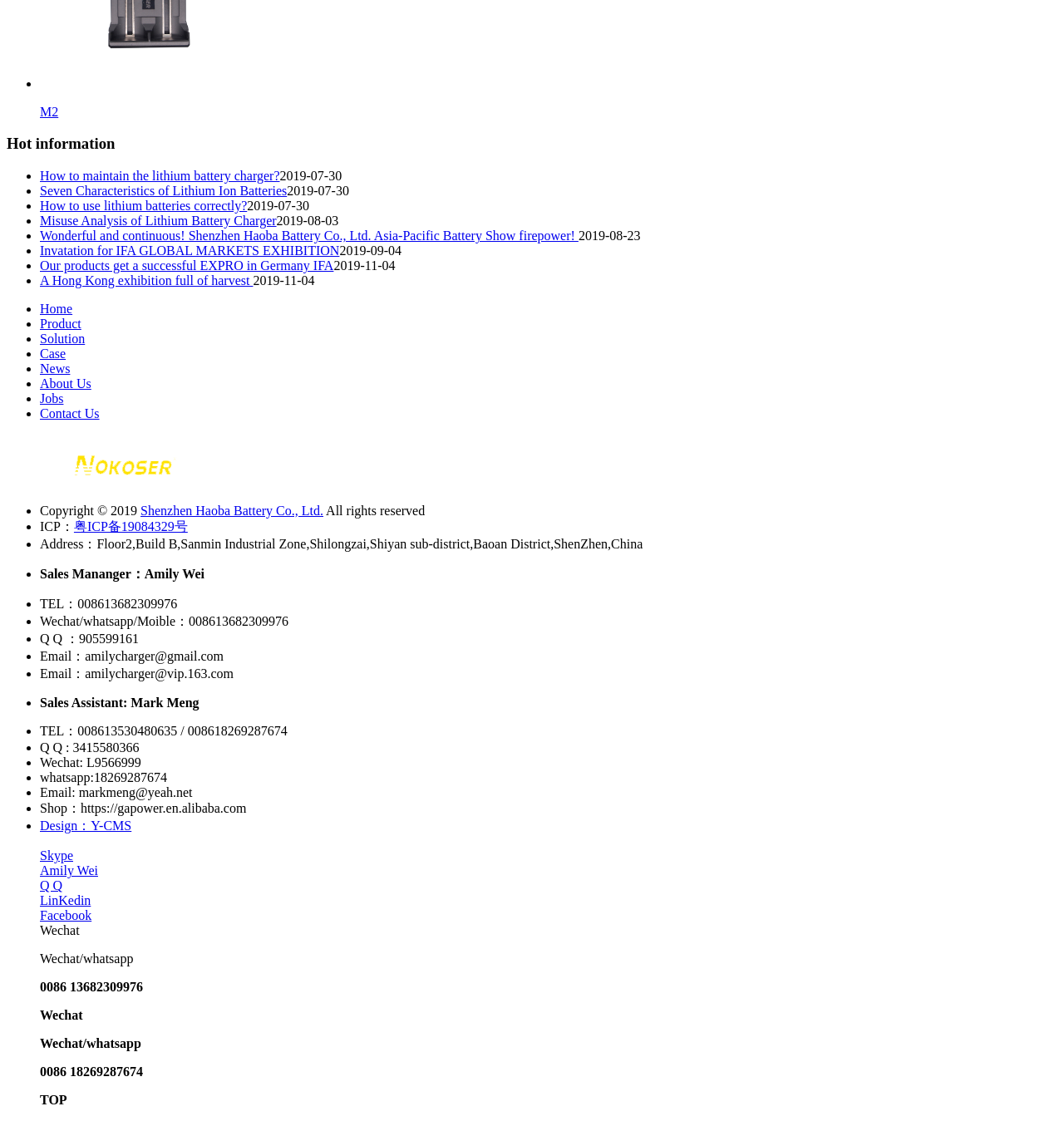Pinpoint the bounding box coordinates of the area that must be clicked to complete this instruction: "Click on 'How to maintain the lithium battery charger?' link".

[0.038, 0.151, 0.263, 0.163]